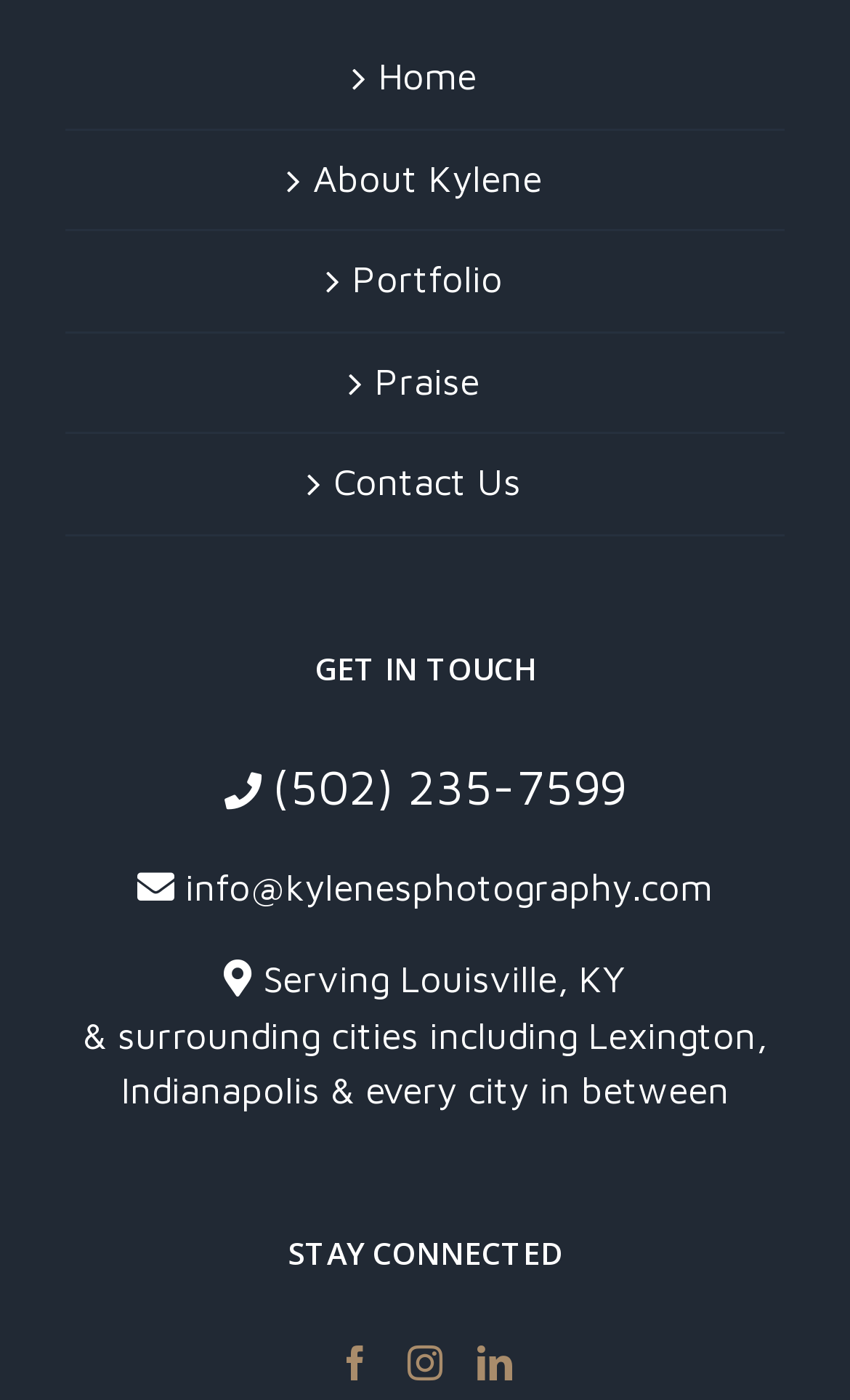Identify the bounding box coordinates for the element you need to click to achieve the following task: "Email the article". The coordinates must be four float values ranging from 0 to 1, formatted as [left, top, right, bottom].

None